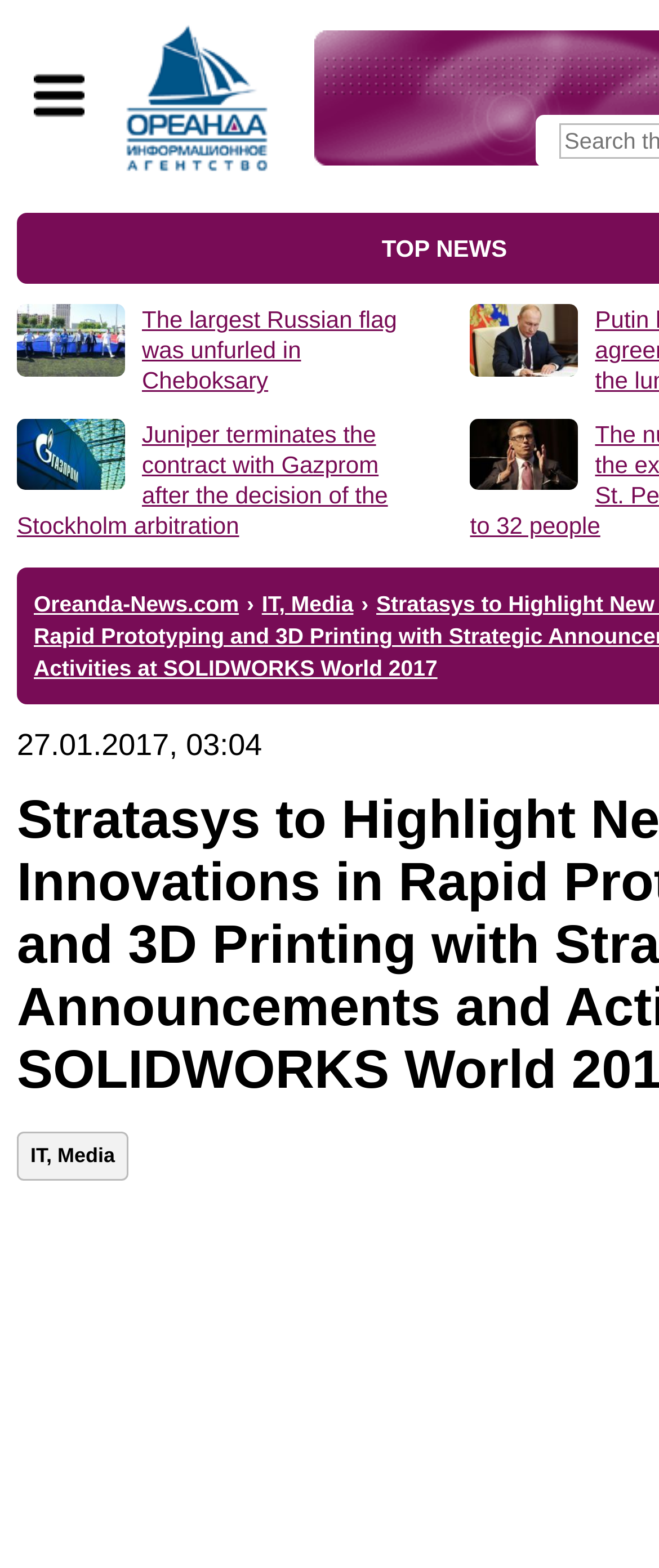How many images are there in the news section? From the image, respond with a single word or brief phrase.

3